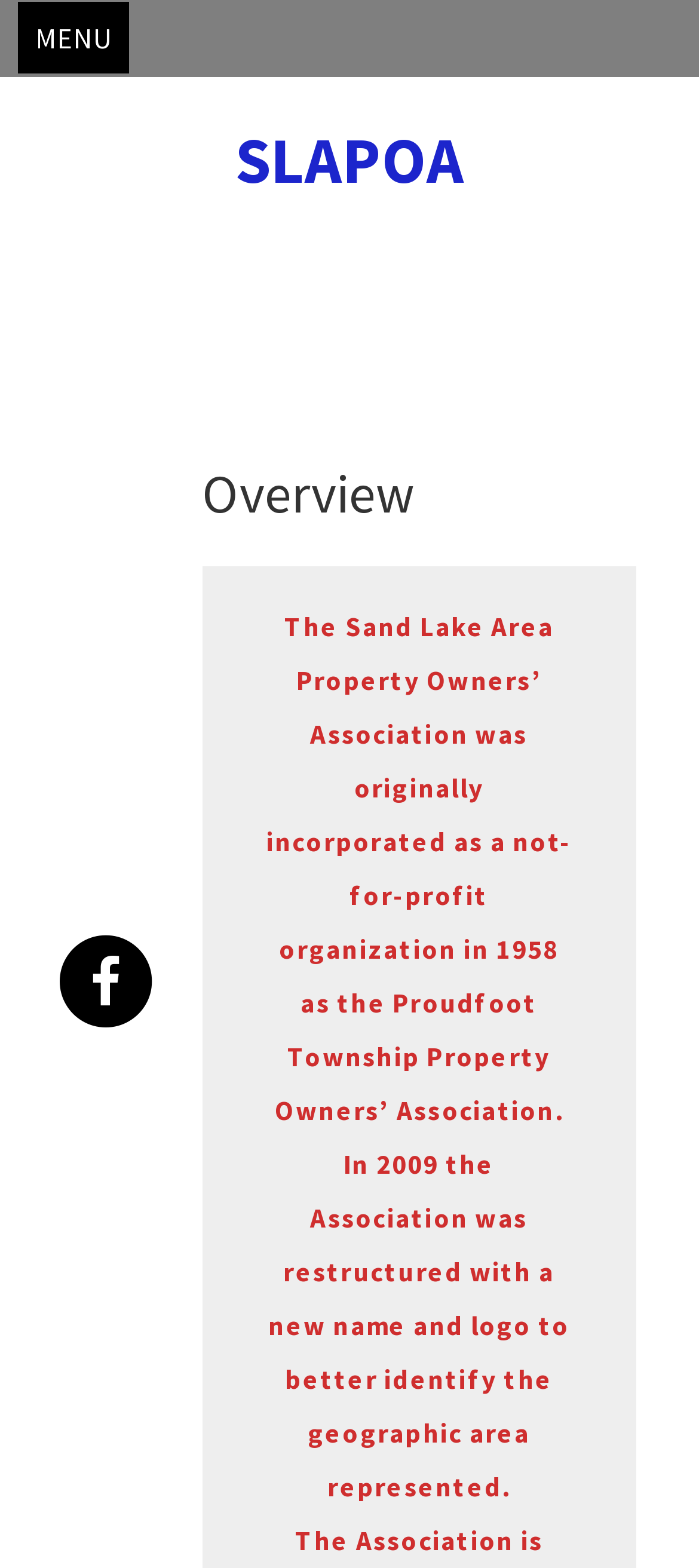Please reply to the following question using a single word or phrase: 
What type of organization is SLAPOA?

Not-for-profit